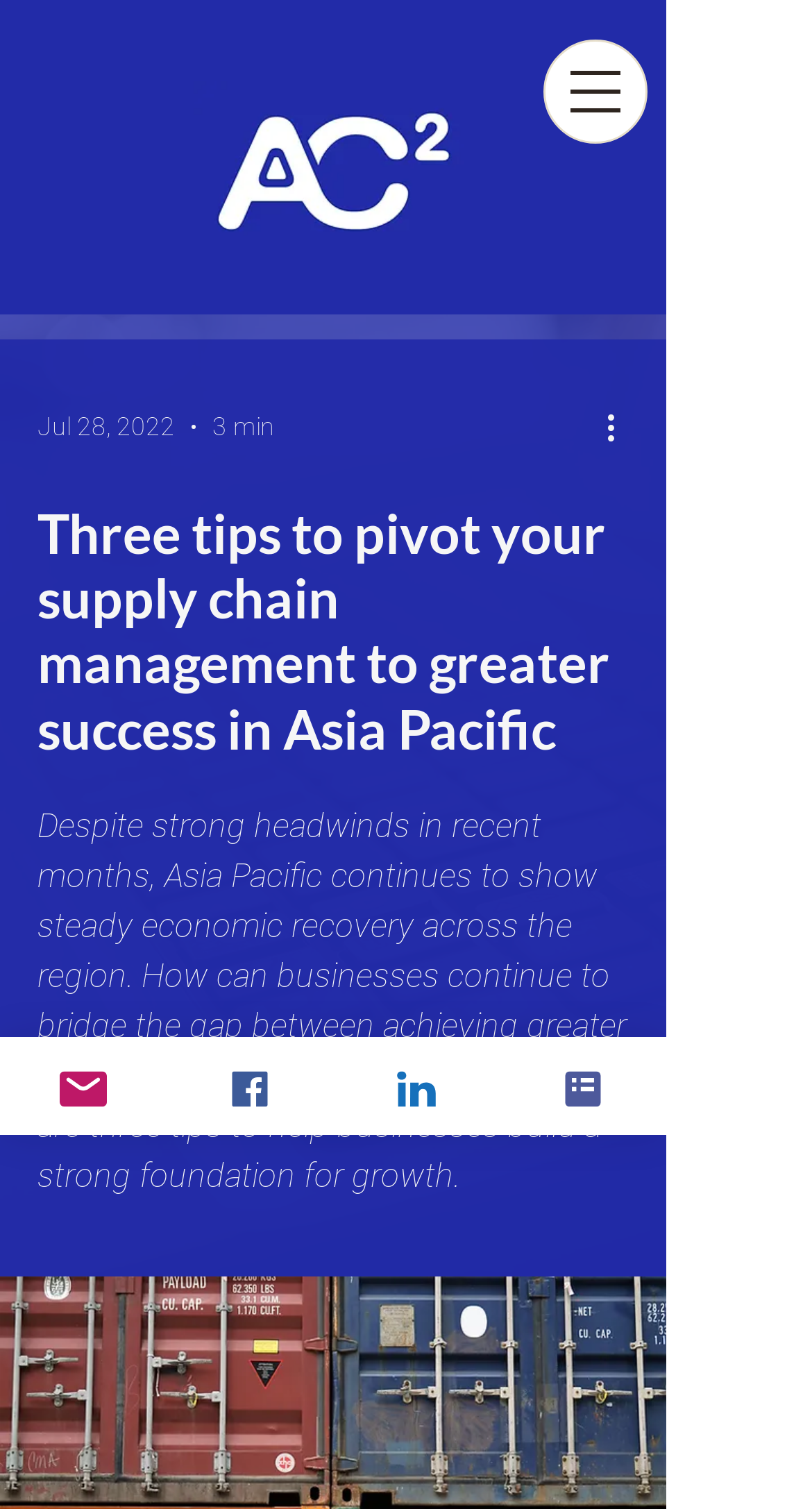Identify the text that serves as the heading for the webpage and generate it.

Three tips to pivot your supply chain management to greater success in Asia Pacific